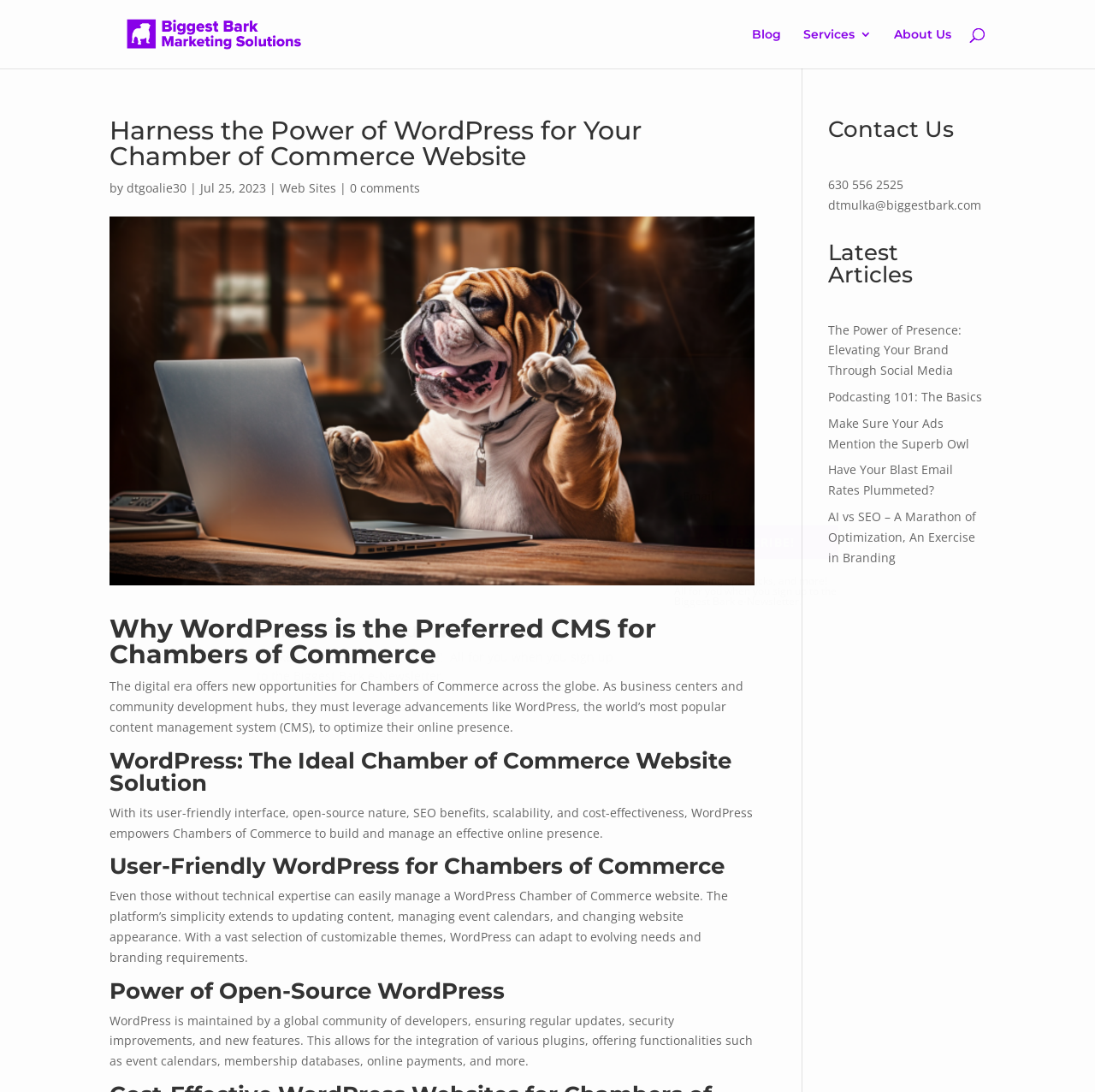Given the description of the UI element: "Blog", predict the bounding box coordinates in the form of [left, top, right, bottom], with each value being a float between 0 and 1.

[0.687, 0.026, 0.713, 0.063]